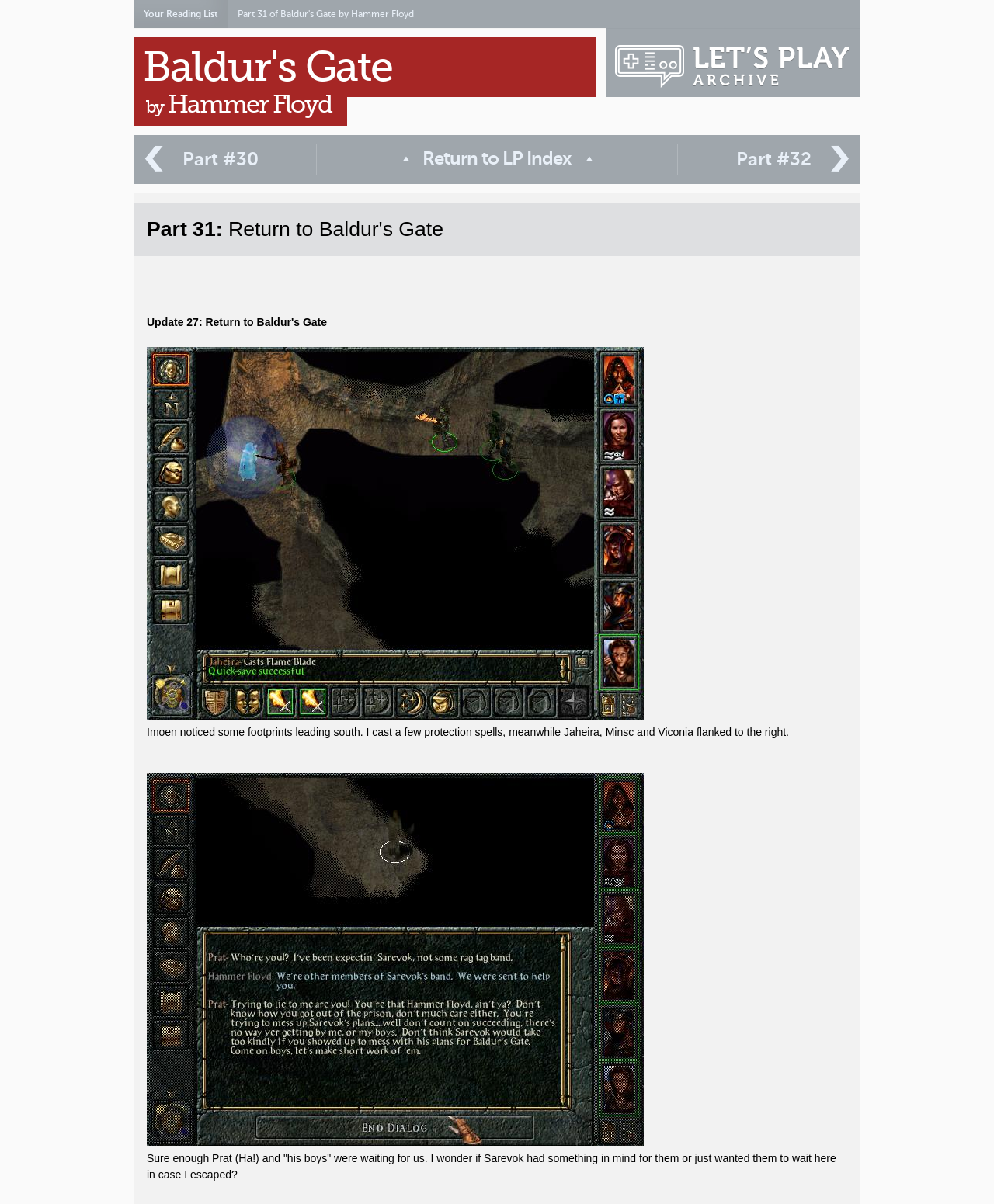Analyze and describe the webpage in a detailed narrative.

This webpage is about a Let's Play series of the video game Baldur's Gate, specifically Part 31: Return to Baldur's Gate, created by Hammer Floyd. 

At the top, there is a section dedicated to the user's reading list, with a strong emphasis on the option to expand and view the full list. Below this, there is a link to Part 31 of the series, followed by a separator line. 

On the left side, there is a navigation menu with links to the Let's Play Archive, Baldur's Gate, and the author's name, Hammer Floyd. 

The main content of the page is divided into two sections. The first section is a heading that displays the title of the current part, "Part 31: Return to Baldur's Gate". 

The second section consists of two paragraphs of text, describing the gameplay and storyline of Part 31. The first paragraph talks about the protagonist noticing footprints and casting protection spells, while the second paragraph describes an encounter with Prat and his companions. 

At the bottom, there are navigation links to the previous part (Part 30), the next part (Part 32), and the LP Index.